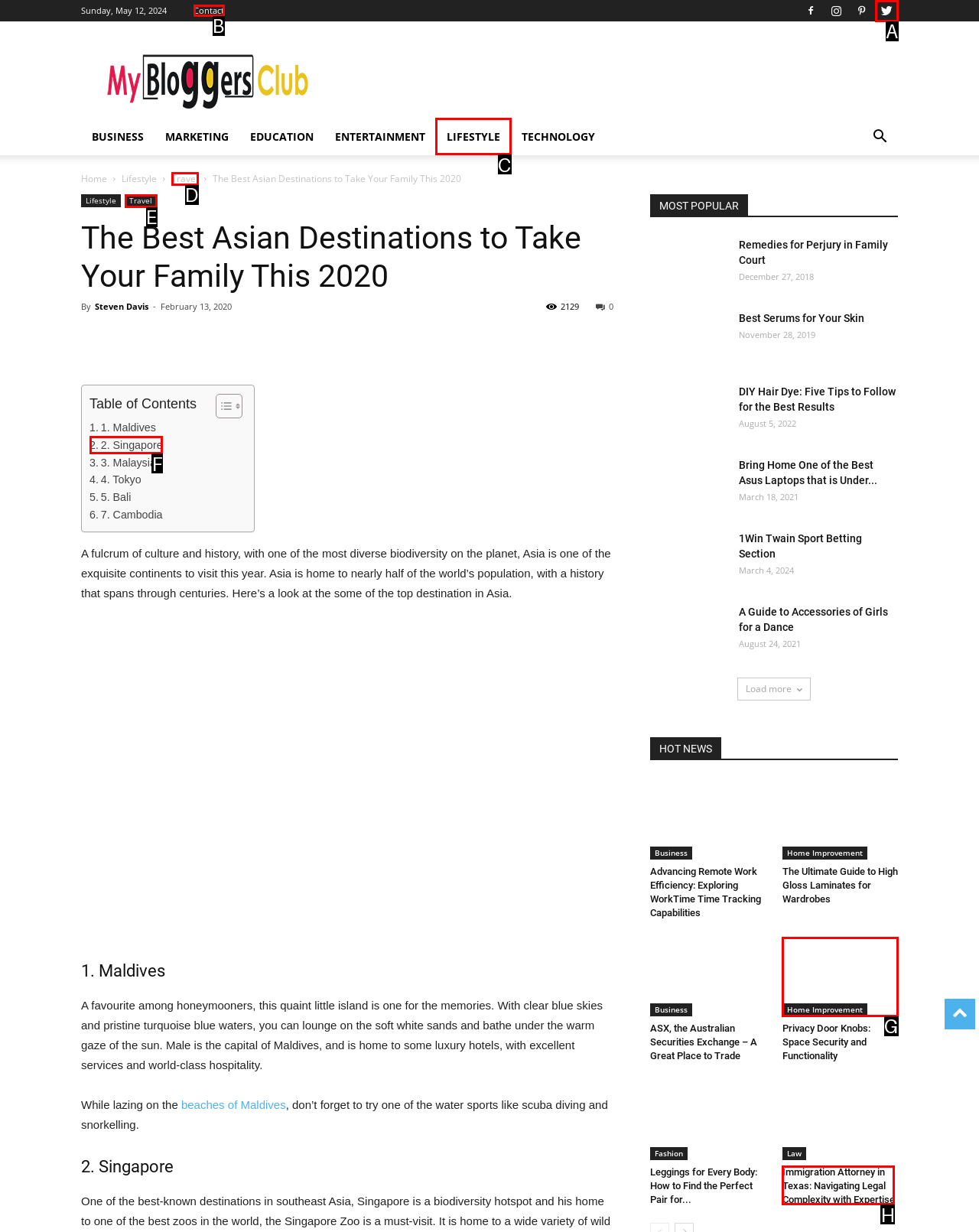Indicate which red-bounded element should be clicked to perform the task: Click on the 'Lifestyle' category Answer with the letter of the correct option.

C